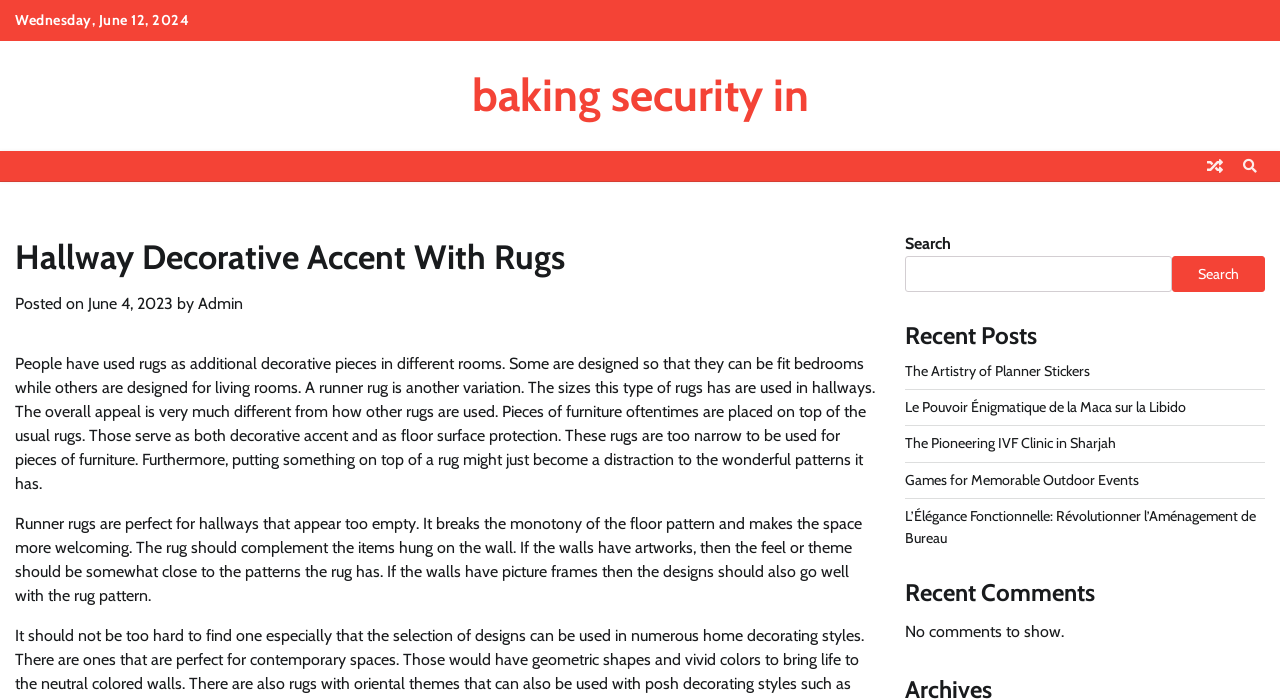Determine the bounding box for the UI element as described: "June 4, 2023". The coordinates should be represented as four float numbers between 0 and 1, formatted as [left, top, right, bottom].

[0.069, 0.421, 0.135, 0.448]